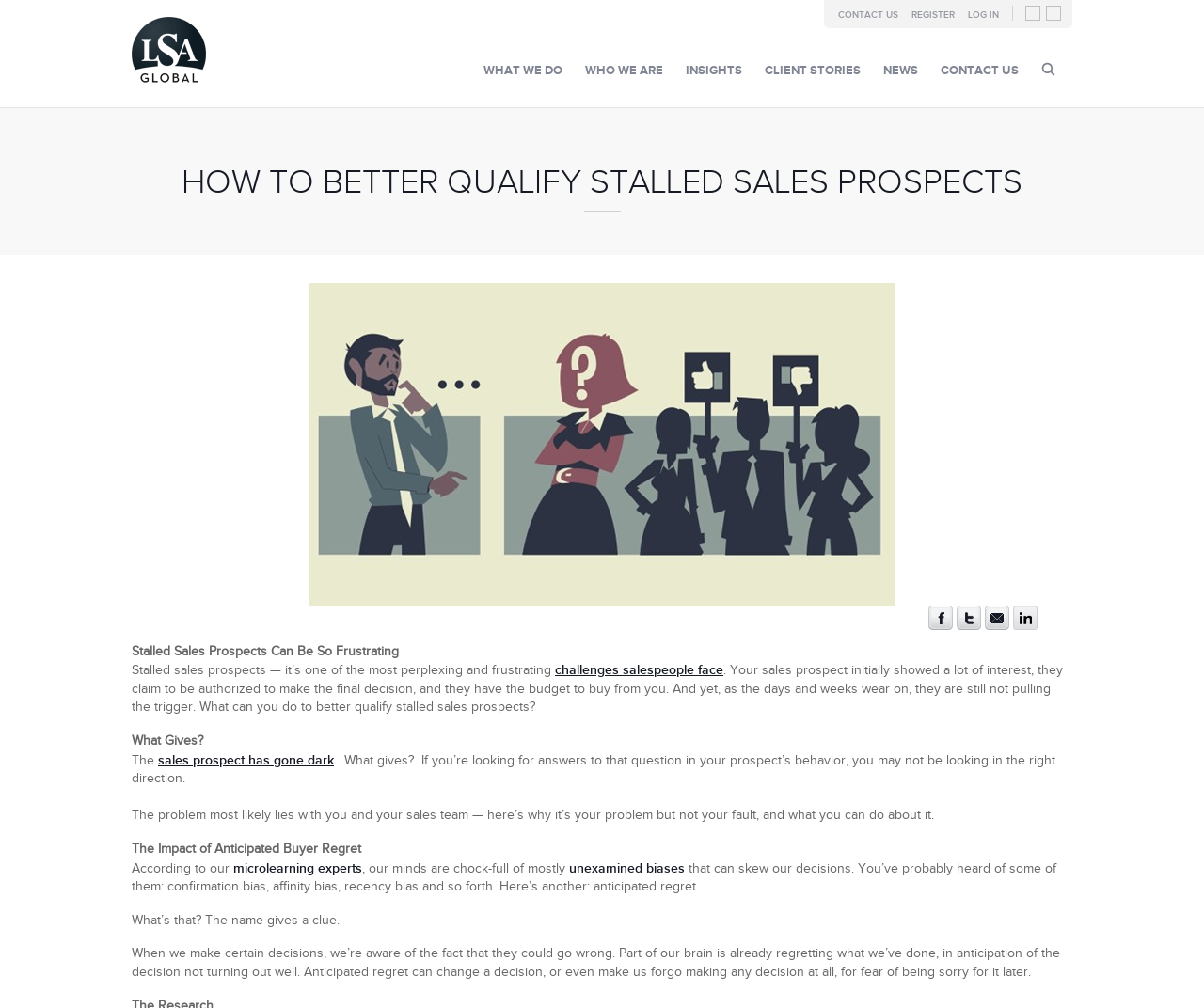What is the text of the main heading on the webpage?
Using the image, respond with a single word or phrase.

HOW TO BETTER QUALIFY STALLED SALES PROSPECTS